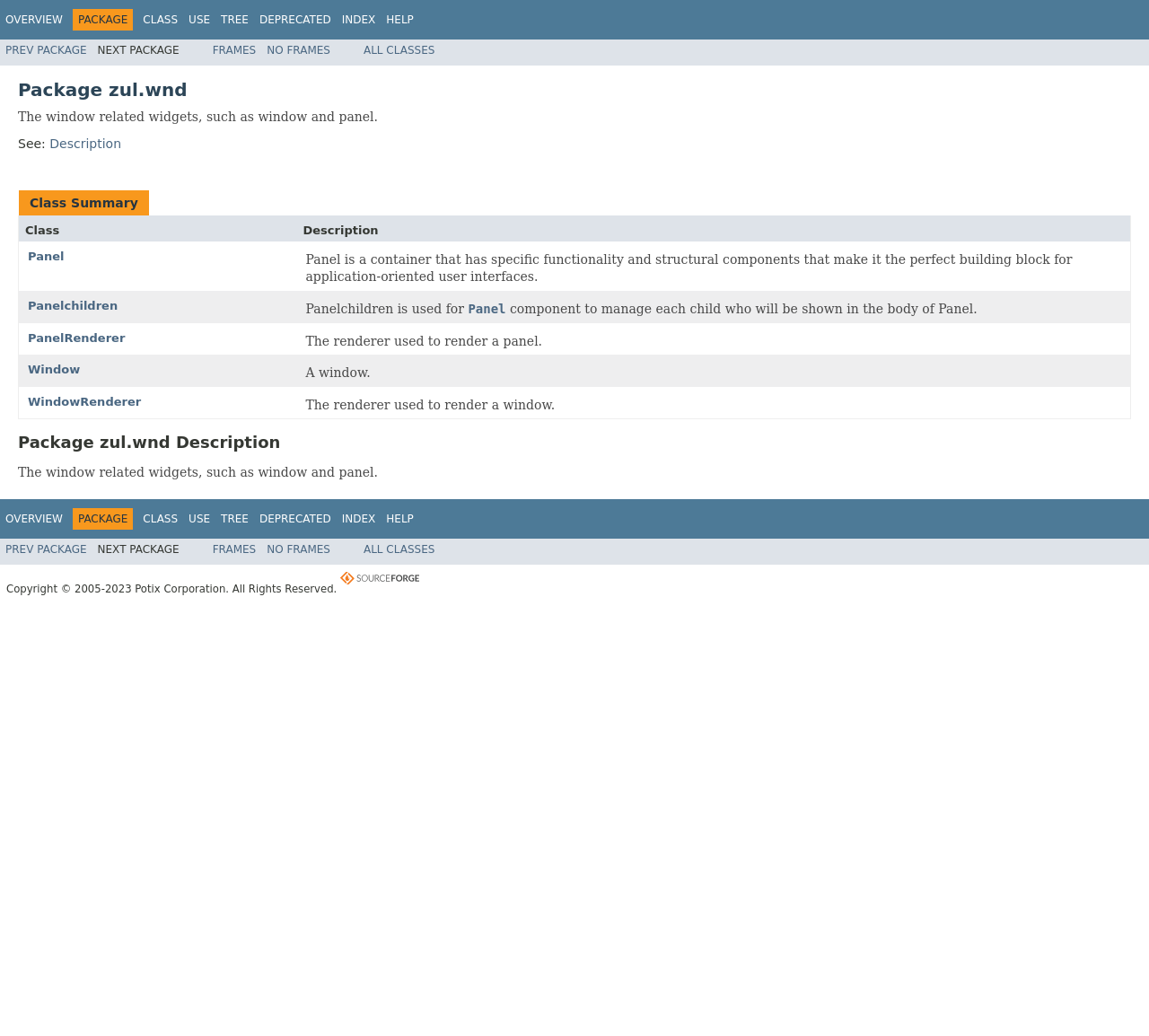Please mark the clickable region by giving the bounding box coordinates needed to complete this instruction: "Go to the next package".

[0.085, 0.042, 0.156, 0.054]